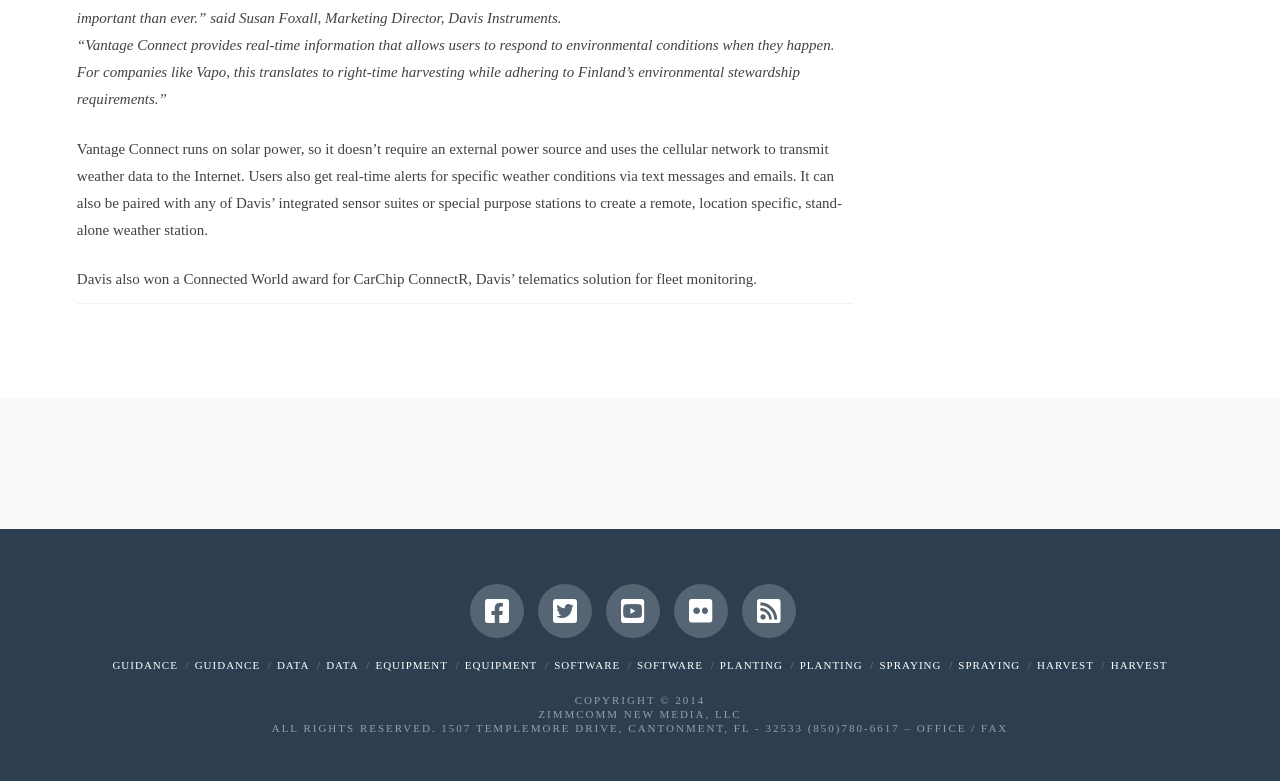Return the bounding box coordinates of the UI element that corresponds to this description: "title="YouTube"". The coordinates must be given as four float numbers in the range of 0 and 1, [left, top, right, bottom].

[0.473, 0.748, 0.516, 0.817]